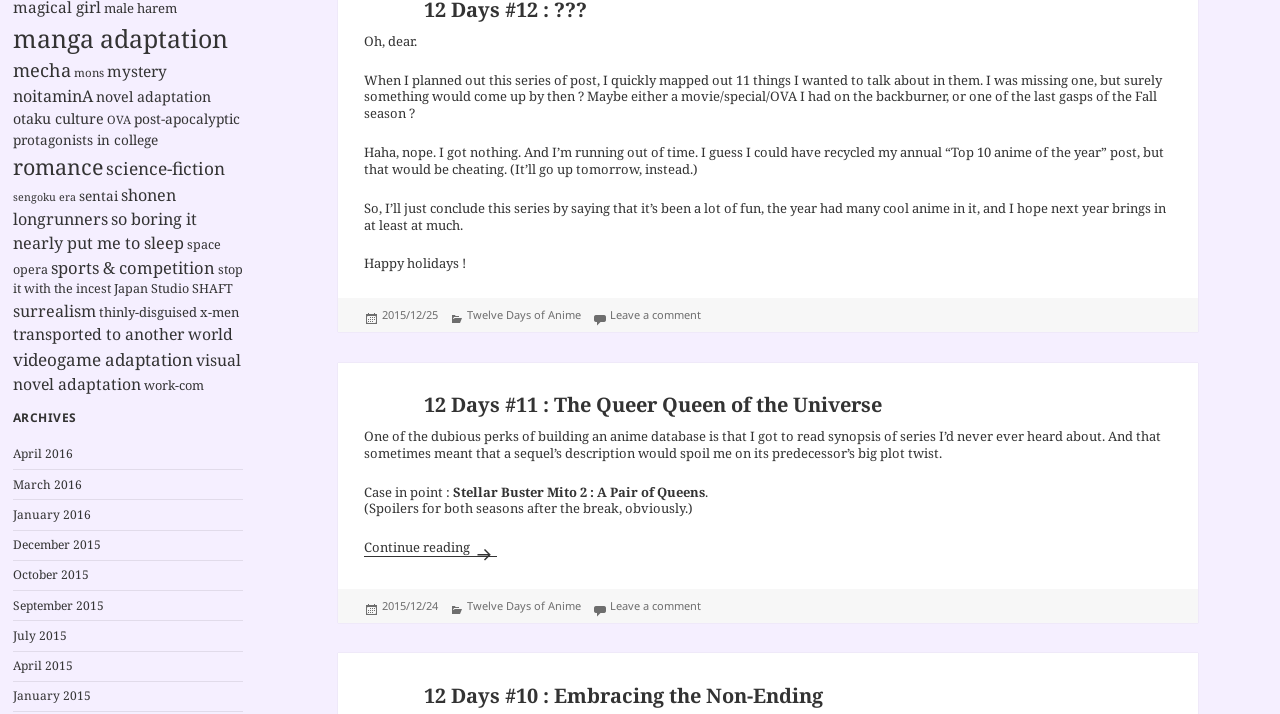What is the main topic of the webpage?
Look at the image and respond with a one-word or short-phrase answer.

Anime